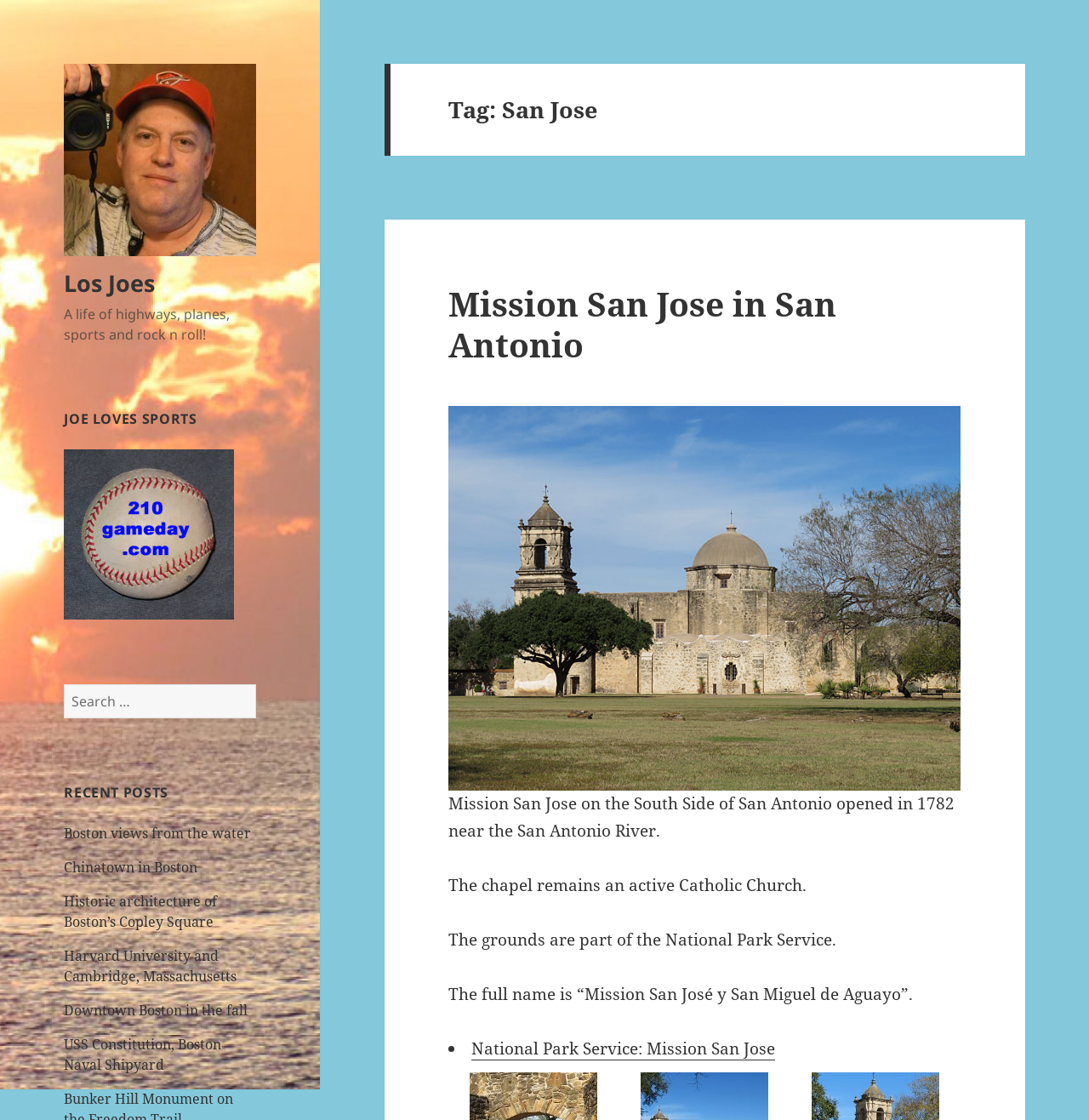Can you determine the bounding box coordinates of the area that needs to be clicked to fulfill the following instruction: "Search for something"?

[0.059, 0.611, 0.235, 0.641]